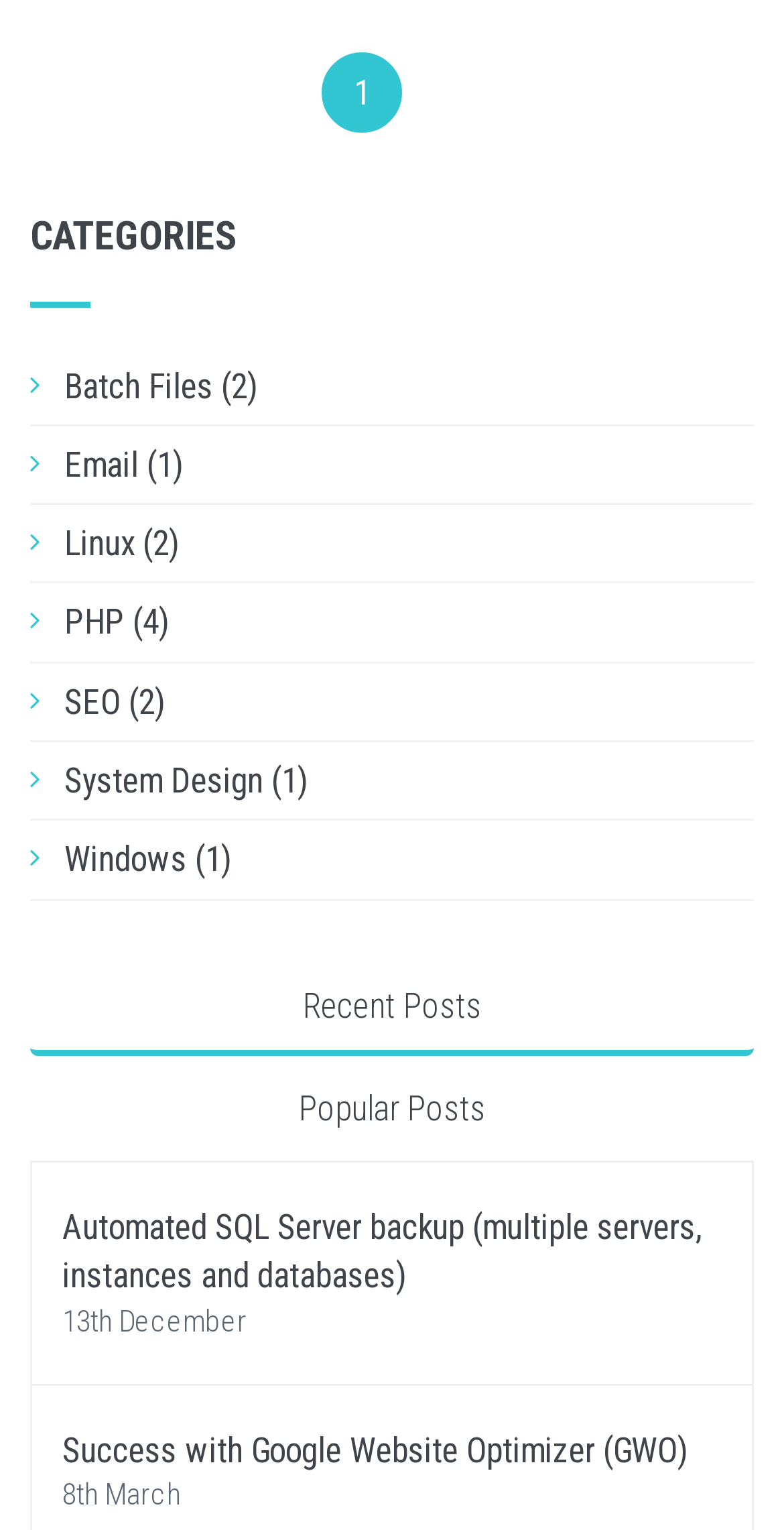Using the provided element description, identify the bounding box coordinates as (top-left x, top-left y, bottom-right x, bottom-right y). Ensure all values are between 0 and 1. Description: Batch Files (2)

[0.082, 0.239, 0.328, 0.265]